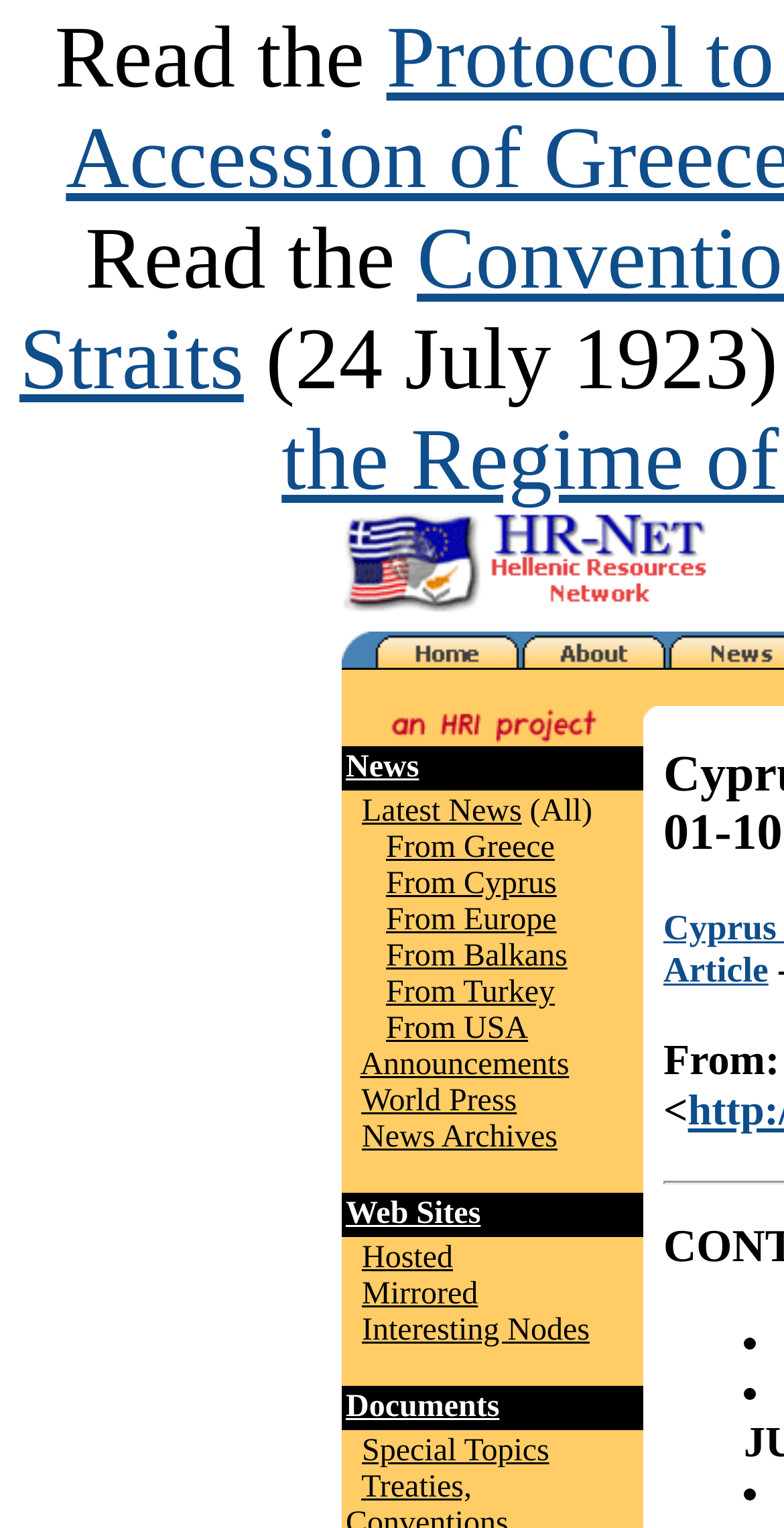Offer a meticulous caption that includes all visible features of the webpage.

The webpage is a news portal with a focus on Cyprus and international news. At the top, there is a header section with a "Read the" text, followed by a link to "HR-Net - Hellenic Resources Network" accompanied by an image. Below this, there is a navigation menu with links to "Home", "About HR-Net", and other sections.

The main content area is divided into several sections, each with its own table layout. The first section has a header "News" and contains links to various news categories, including "Latest News", "From Greece", "From Cyprus", and others. There are also links to "Announcements", "World Press", and "News Archives".

Below this, there are several more sections, each with its own header and links. These sections include "Web Sites", "Hosted", "Mirrored", and "Interesting Nodes", as well as "Documents" and "Special Topics". Throughout these sections, there are various images and icons, but no prominent images that dominate the page.

The layout of the page is dense, with many links and sections packed into a relatively small space. The overall design is functional, with a focus on providing easy access to a wide range of news and information.